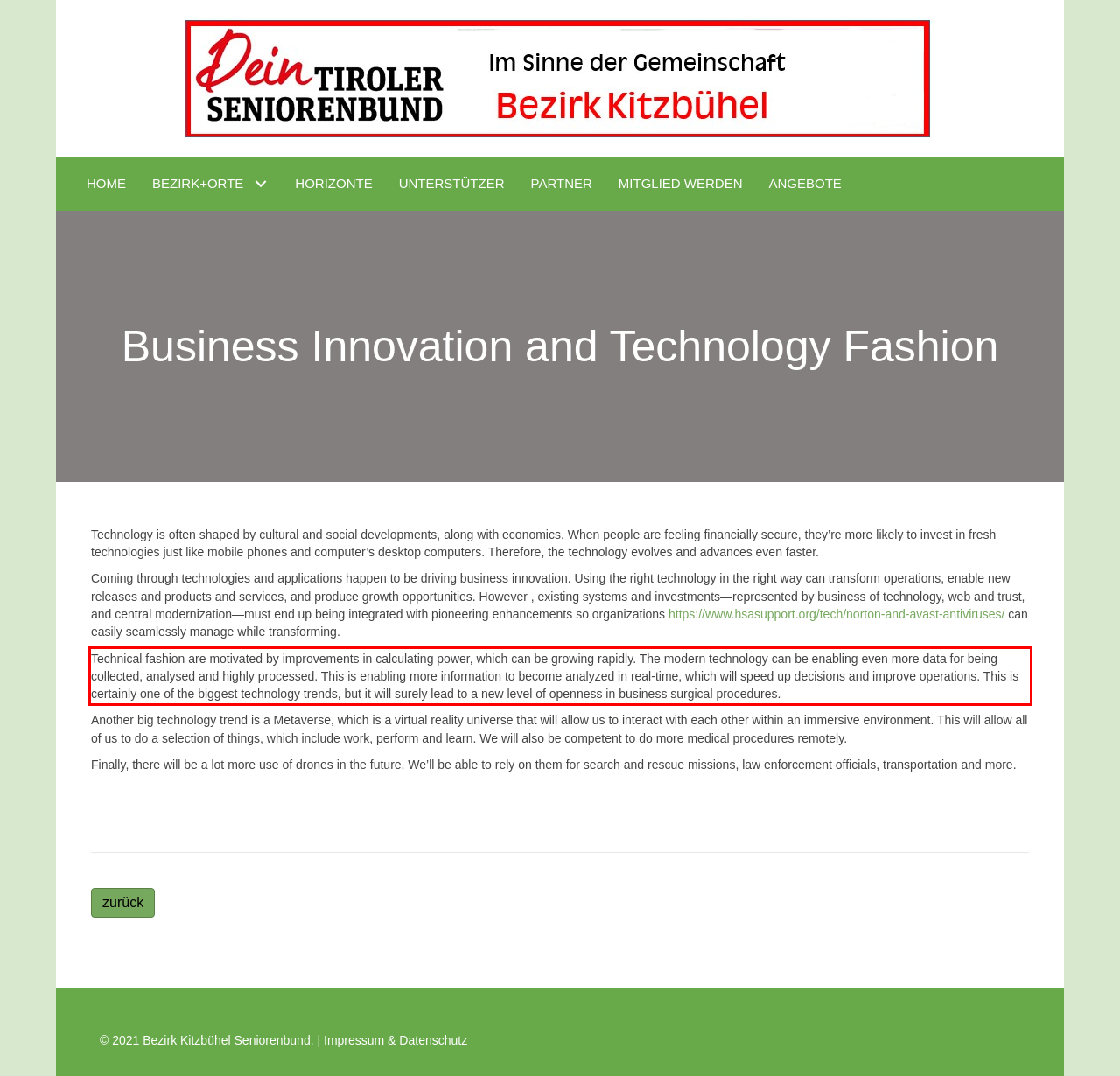Analyze the screenshot of the webpage that features a red bounding box and recognize the text content enclosed within this red bounding box.

Technical fashion are motivated by improvements in calculating power, which can be growing rapidly. The modern technology can be enabling even more data for being collected, analysed and highly processed. This is enabling more information to become analyzed in real-time, which will speed up decisions and improve operations. This is certainly one of the biggest technology trends, but it will surely lead to a new level of openness in business surgical procedures.